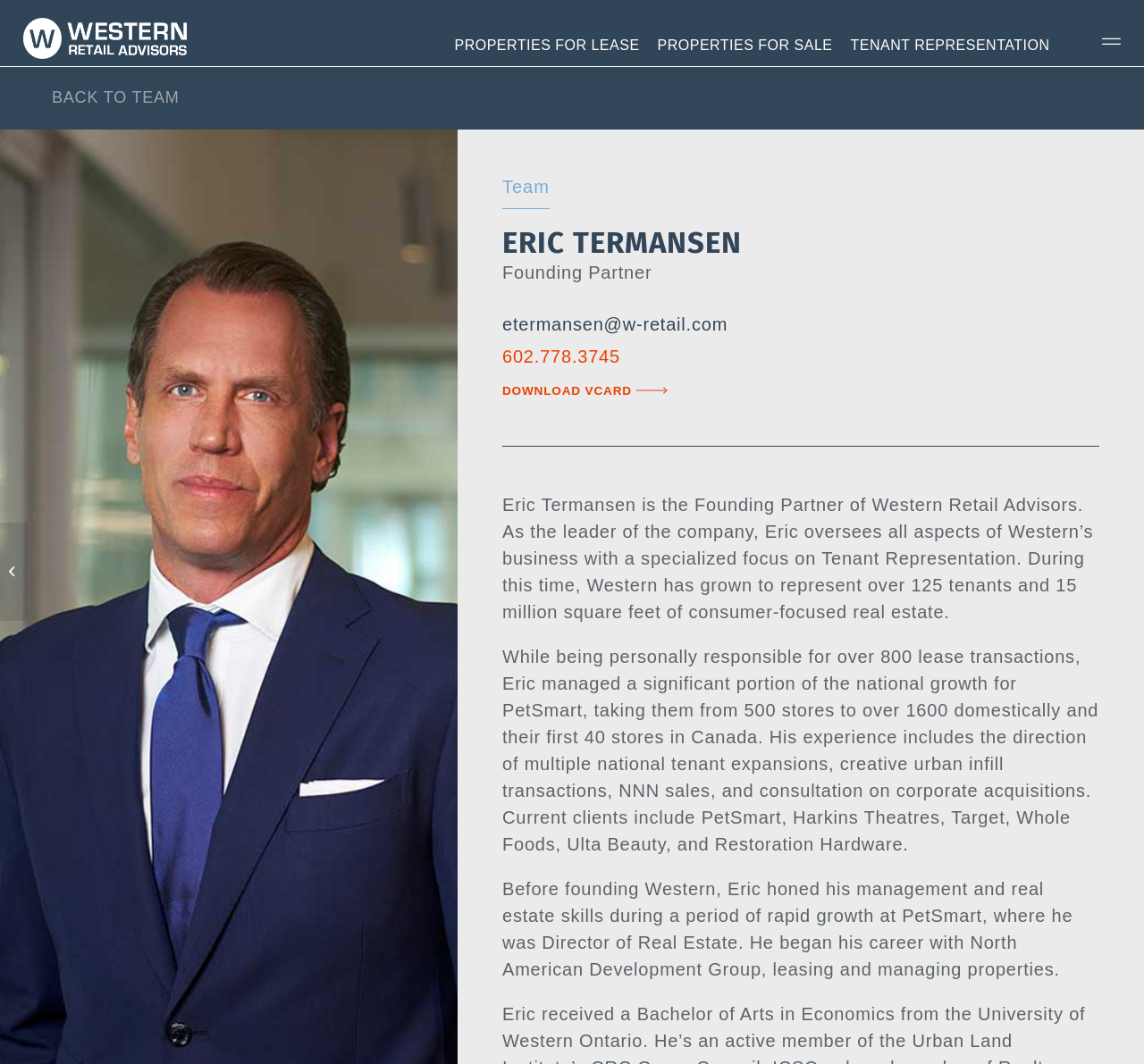Produce an extensive caption that describes everything on the webpage.

The webpage is about Eric Termansen, the Founding Partner of Western Retail Advisors. At the top left corner, there is a logo of Western Retail Advisors, accompanied by a menu with three items: "PROPERTIES FOR LEASE", "PROPERTIES FOR SALE", and "TENANT REPRESENTATION". On the top right corner, there is another menu item labeled "Menu".

Below the logo, there is a link "BACK TO TEAM" and a heading "ERIC TERMANSEN" in a larger font. Underneath the heading, there is a subtitle "Founding Partner" and three links: "etermansen@w-retail.com", "602.778.3745", and "DOWNLOAD VCARD".

The main content of the webpage is a biography of Eric Termansen, divided into three paragraphs. The first paragraph describes his role as the leader of Western Retail Advisors and his focus on Tenant Representation. The second paragraph details his achievements, including his work with PetSmart and other clients. The third paragraph mentions his experience before founding Western Retail Advisors.

On the right side of the biography, there is a link "Ryan Desmond" and a table layout with no visible content.